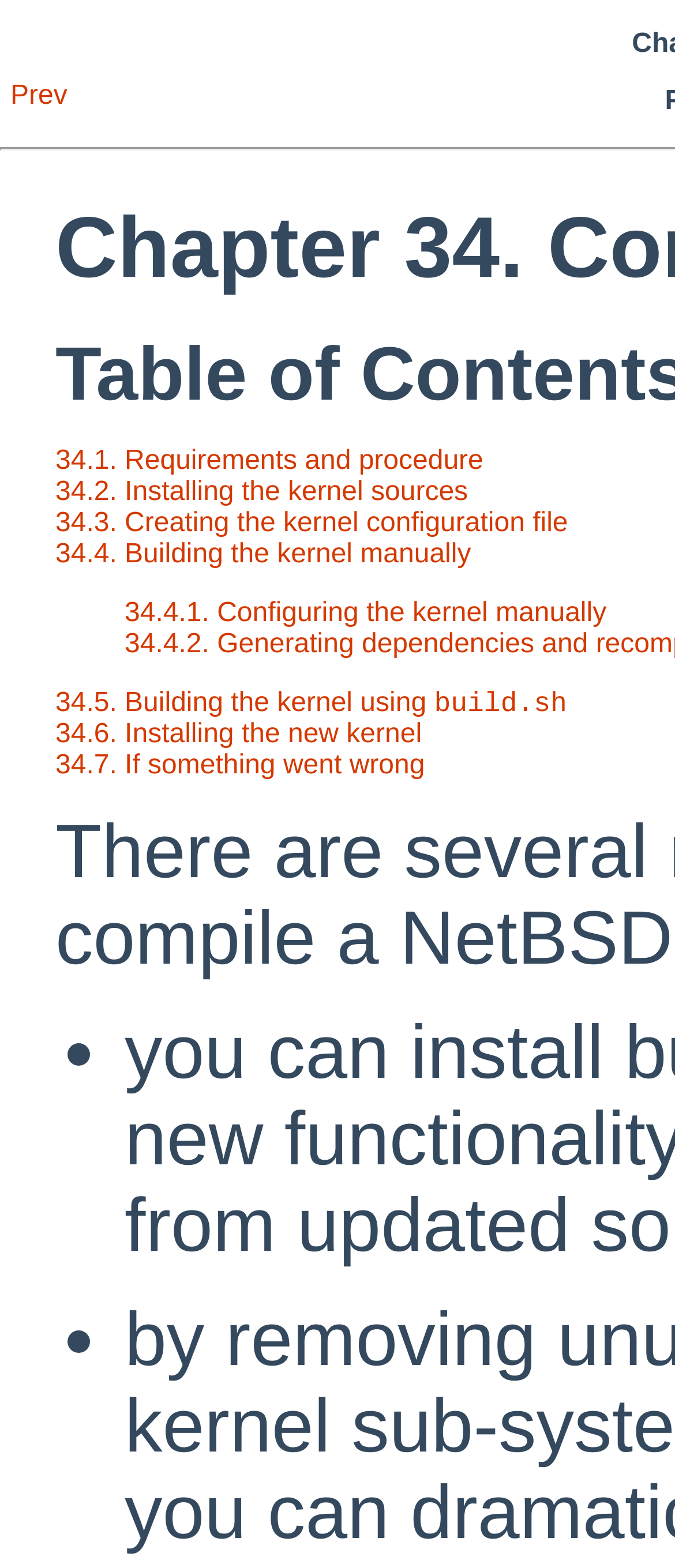Please pinpoint the bounding box coordinates for the region I should click to adhere to this instruction: "Enter your name".

None